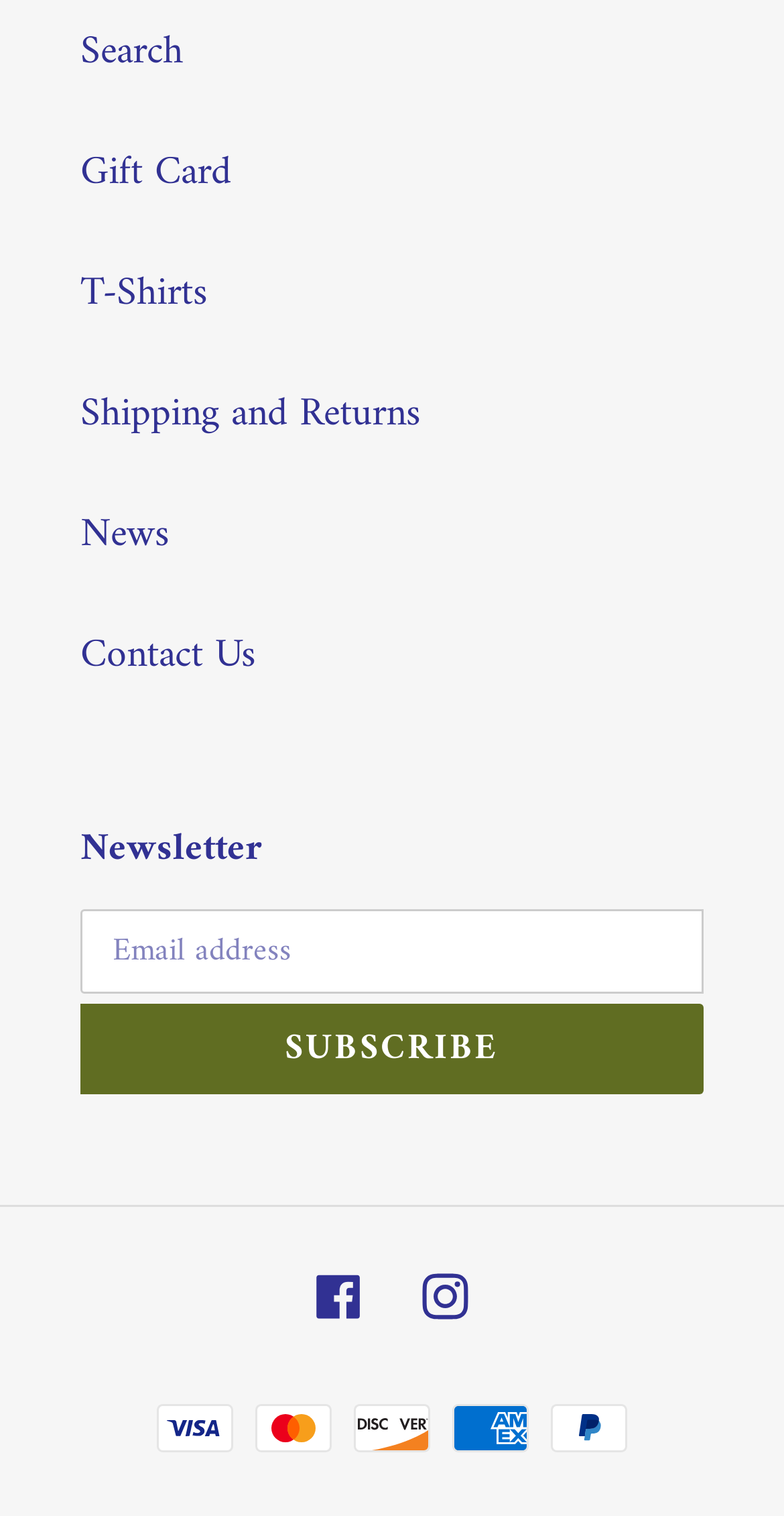What is the purpose of the textbox?
Using the visual information, respond with a single word or phrase.

To enter email address